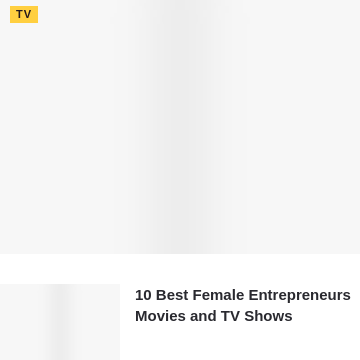Analyze the image and give a detailed response to the question:
What is the purpose of the article?

The article promises to explore inspiring narratives in the entertainment industry, showcasing the resilience and accomplishments of women in various business fields through engaging storytelling in movies and shows.